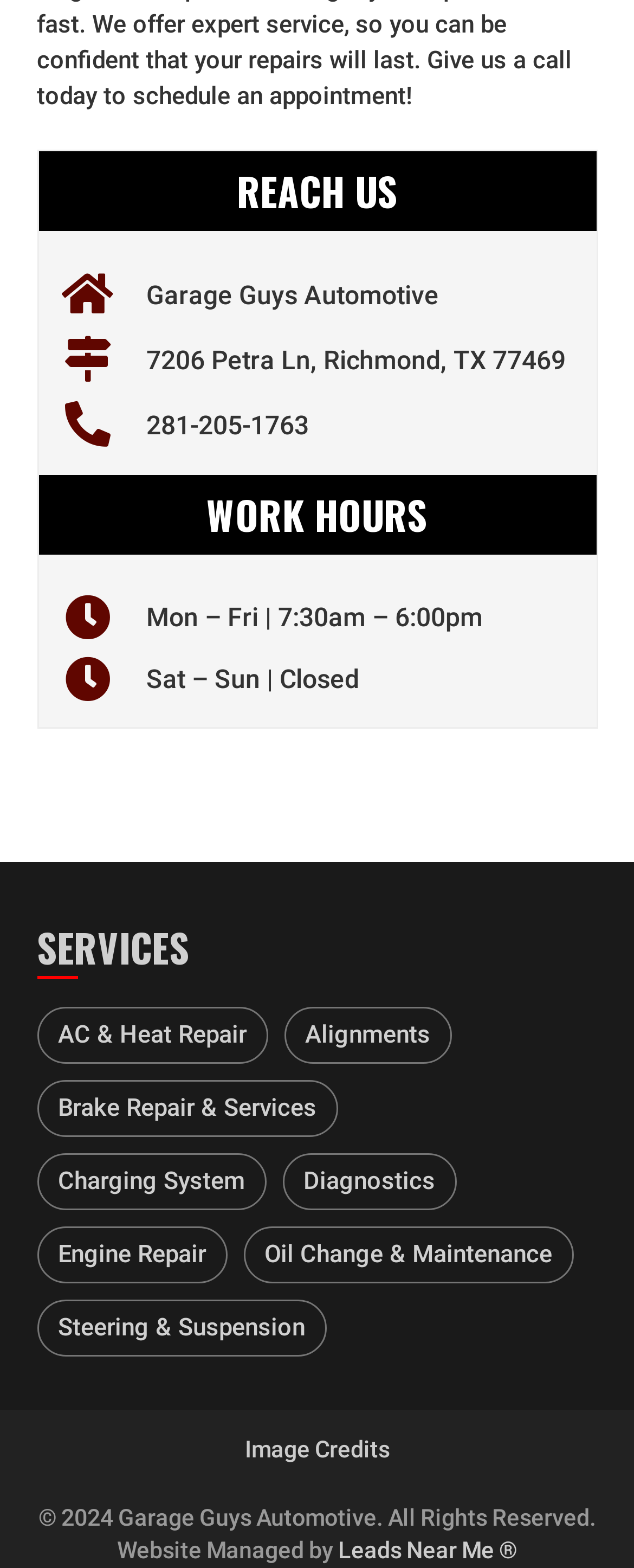Provide a one-word or one-phrase answer to the question:
What are the working hours of Garage Guys Automotive on Monday?

7:30am – 6:00pm